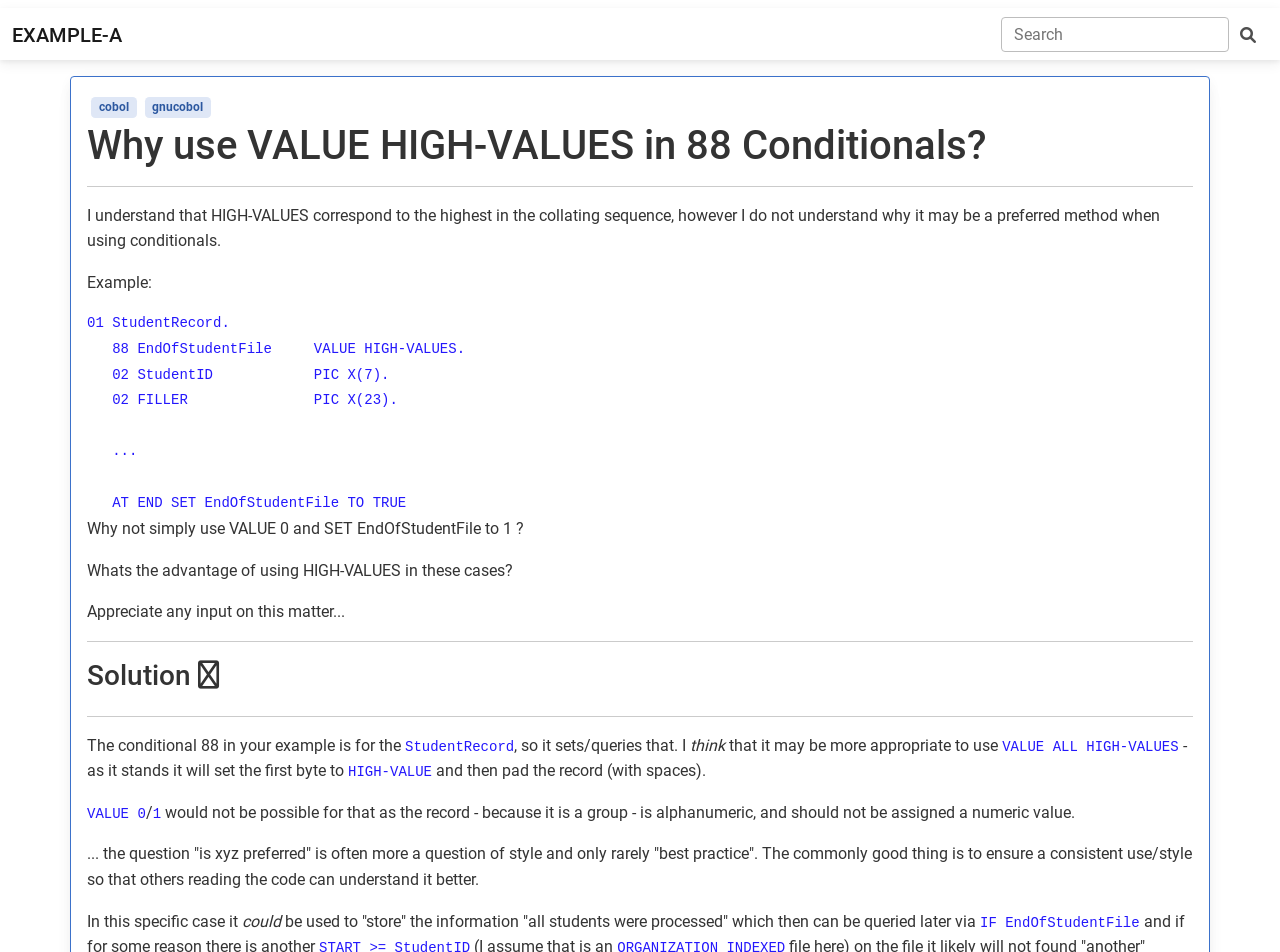What is the effect of setting EndOfStudentFile to TRUE?
Use the information from the image to give a detailed answer to the question.

Based on the code, setting EndOfStudentFile to TRUE indicates that all students were processed, and this information can be queried later via IF EndOfStudentFile.